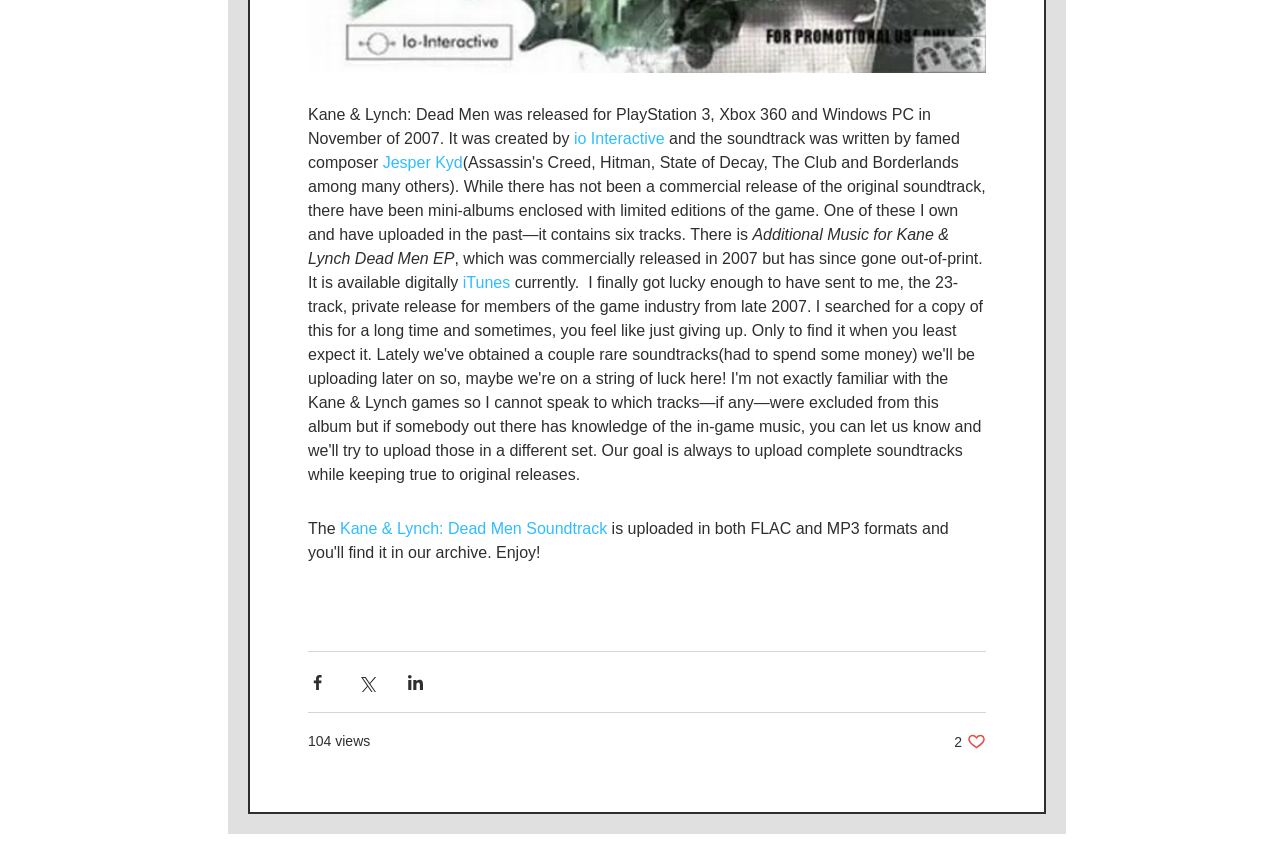Locate the bounding box of the UI element described in the following text: "io Interactive".

[0.445, 0.152, 0.519, 0.172]